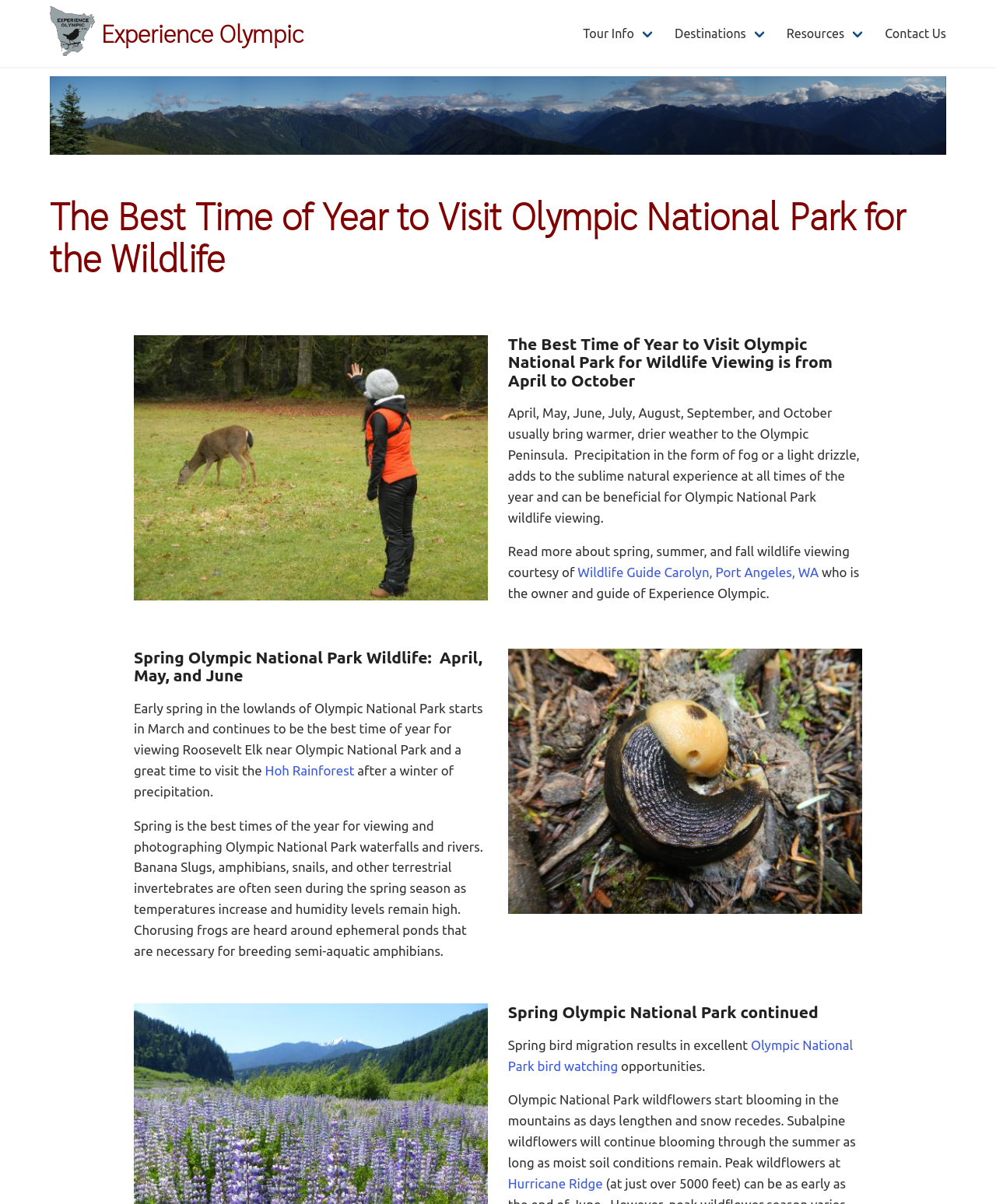Provide a thorough description of the webpage's content and layout.

The webpage is about Olympic National Park, specifically focusing on the best time to visit for wildlife viewing. At the top left corner, there is a small image with a link to the home page. Next to it, there is a larger banner image that spans across the top of the page. Below the banner, there is a main navigation menu with links to "Tour Info", "Destinations", "Resources", and "Contact Us".

The main content of the page is divided into sections, each with a heading and descriptive text. The first section has a heading "The Best Time of Year to Visit Olympic National Park for the Wildlife" and features an image of a person watching a deer. The text explains that the best time for wildlife viewing is from April to October, with warmer and drier weather during these months.

The next section is about spring wildlife viewing, with a heading "Spring Olympic National Park Wildlife: April, May, and June". This section features an image of a banana slug and describes the best times to view Roosevelt Elk, waterfalls, and rivers. It also mentions the spring bird migration and the blooming of wildflowers in the mountains.

Throughout the page, there are links to other relevant pages, such as the "Wildlife Guide" and specific locations like the "Hoh Rainforest" and "Hurricane Ridge". The overall layout is organized, with clear headings and concise text, making it easy to navigate and find information about Olympic National Park's wildlife and best times to visit.